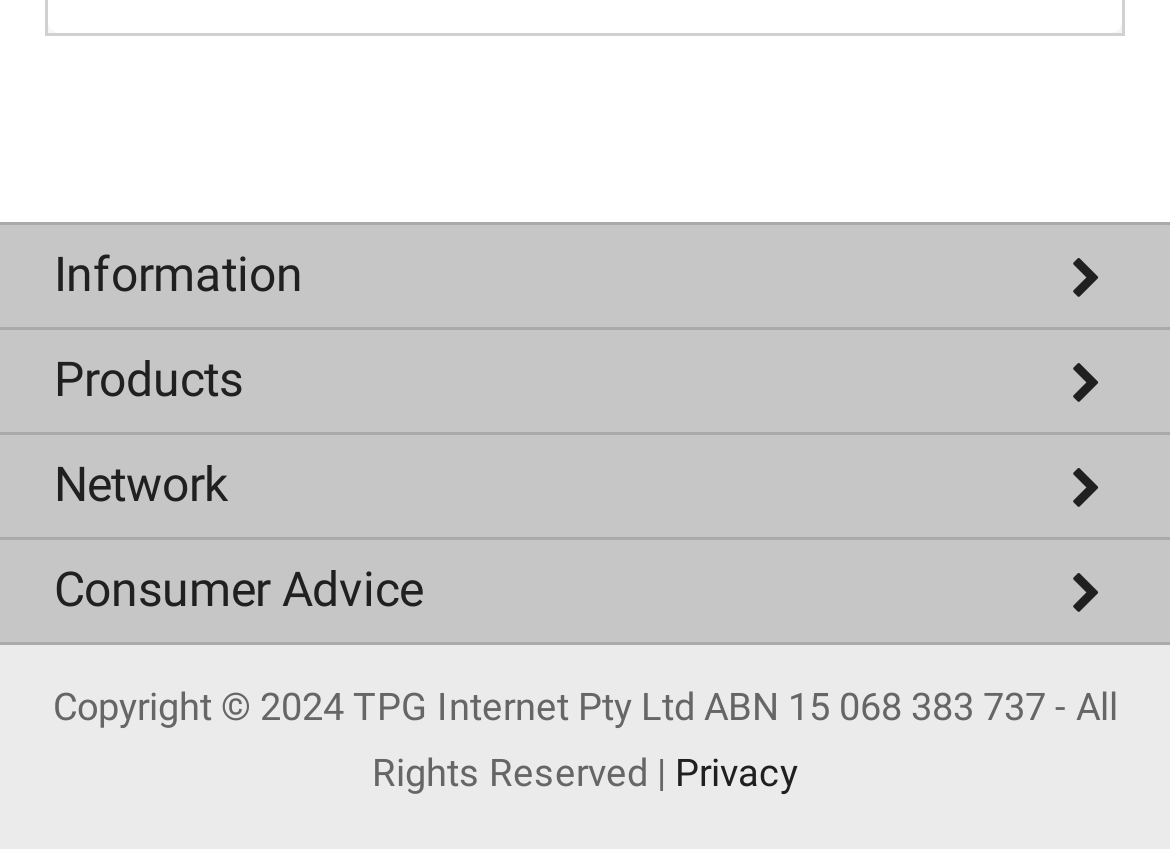Find and indicate the bounding box coordinates of the region you should select to follow the given instruction: "View terms and conditions".

[0.0, 0.759, 1.0, 0.87]